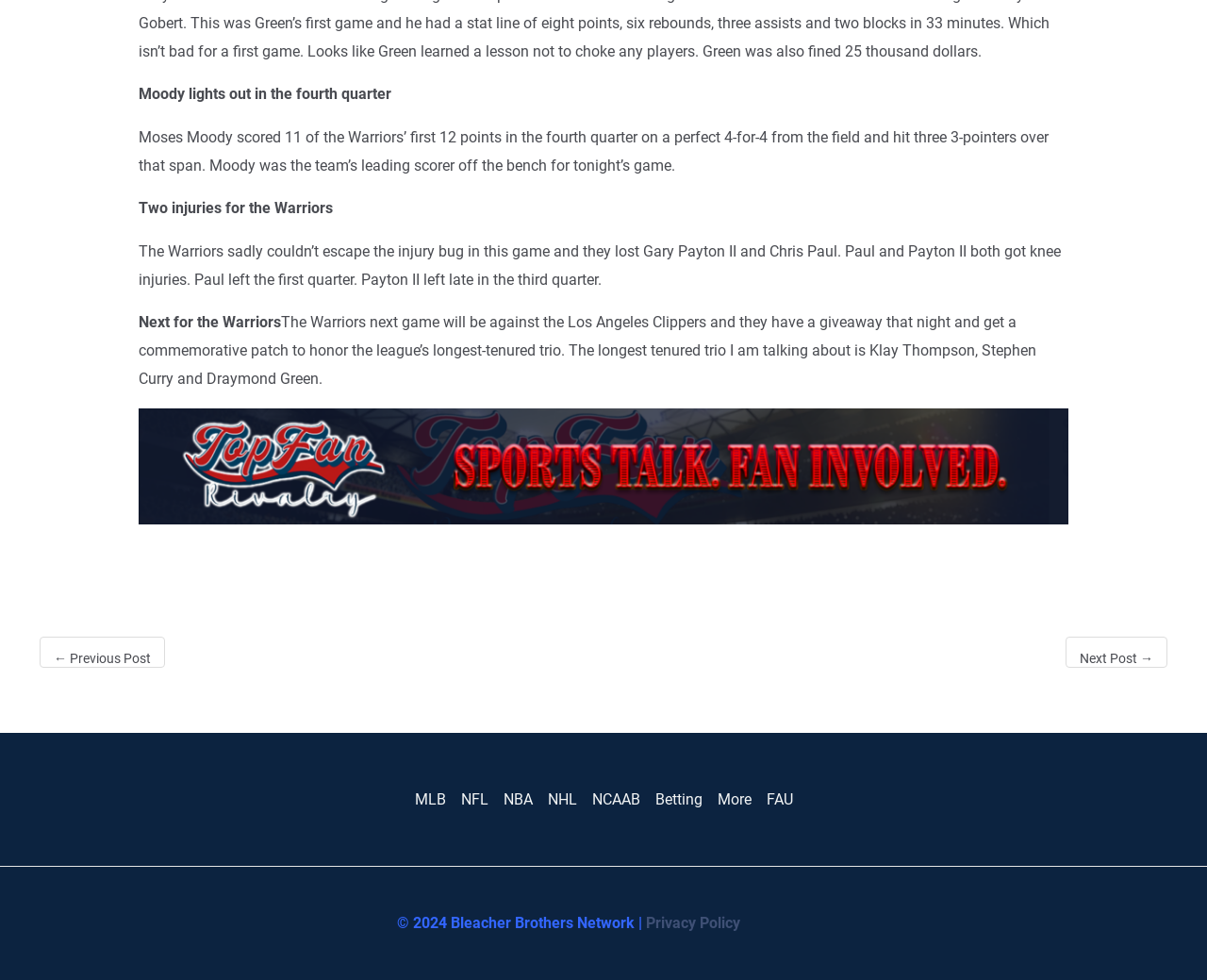What is the longest-tenured trio in the league?
Using the details shown in the screenshot, provide a comprehensive answer to the question.

The text states that the longest tenured trio is Klay Thompson, Stephen Curry and Draymond Green, and the Warriors will have a giveaway to honor them in their next game.